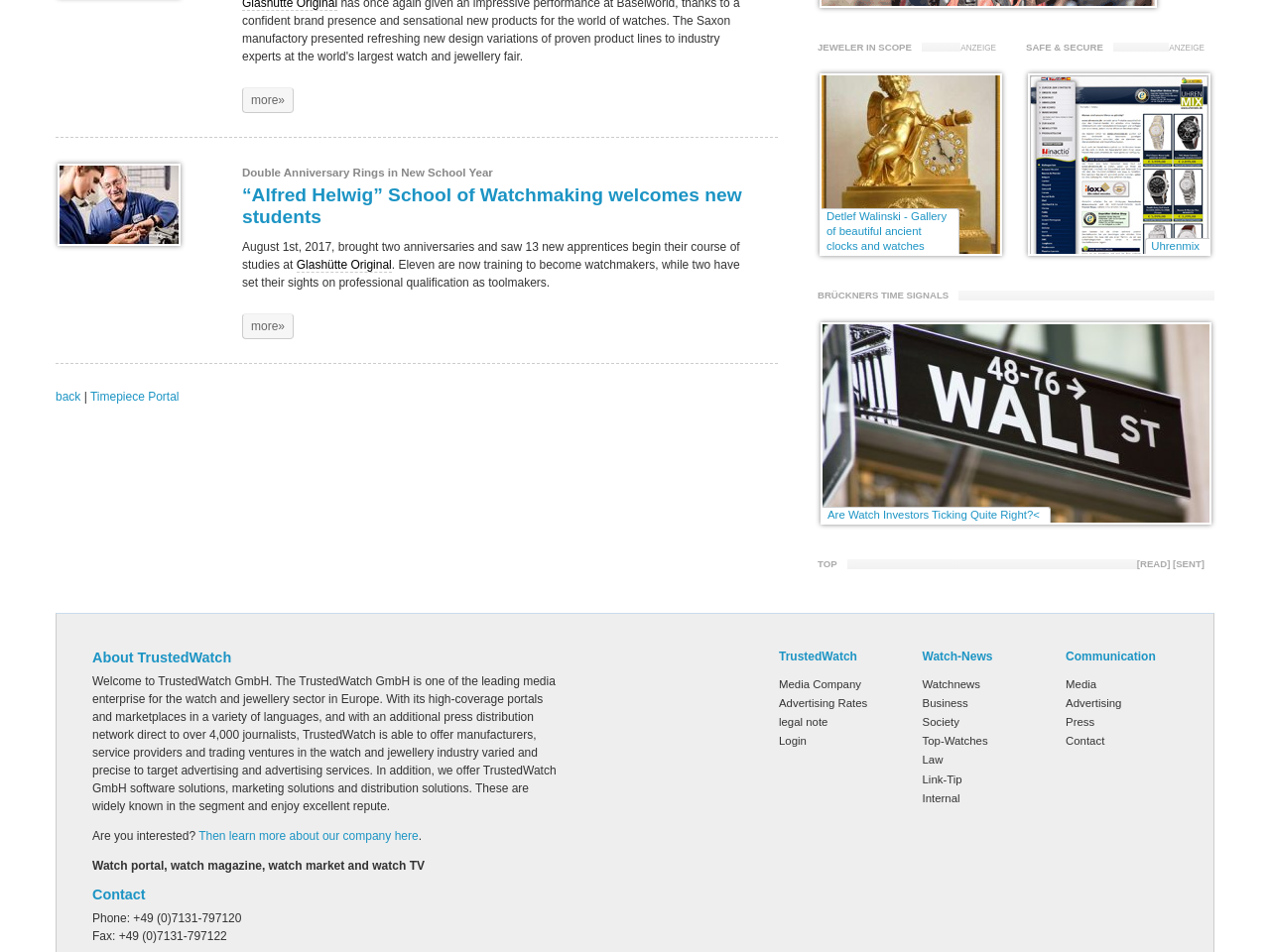How many new apprentices began their course of studies at the school?
Based on the visual details in the image, please answer the question thoroughly.

I found the answer by reading the article section, where it states '13 new apprentices begin their course of studies at'.